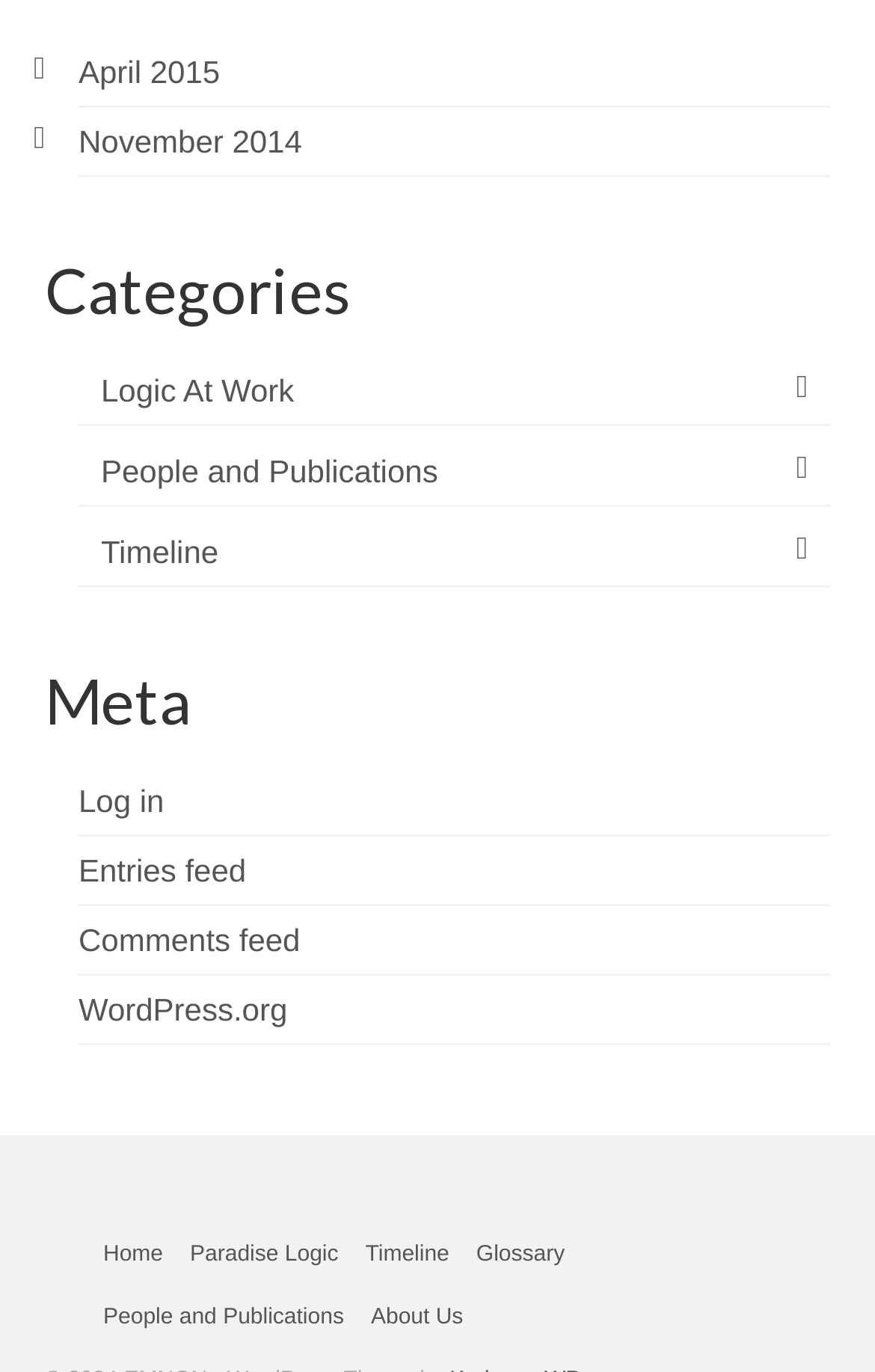What is the first category listed?
Please look at the screenshot and answer in one word or a short phrase.

Logic At Work